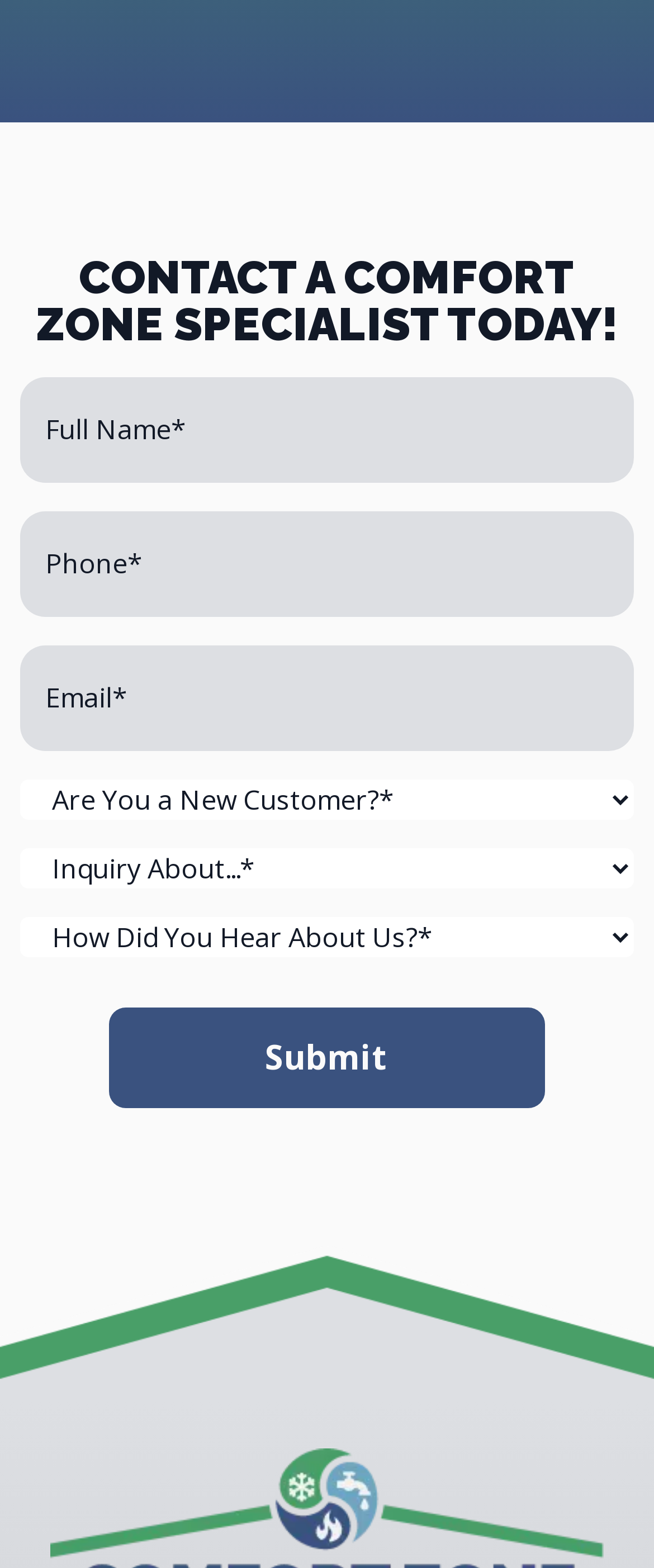Can you find the bounding box coordinates for the UI element given this description: "value="Submit""? Provide the coordinates as four float numbers between 0 and 1: [left, top, right, bottom].

[0.167, 0.642, 0.833, 0.706]